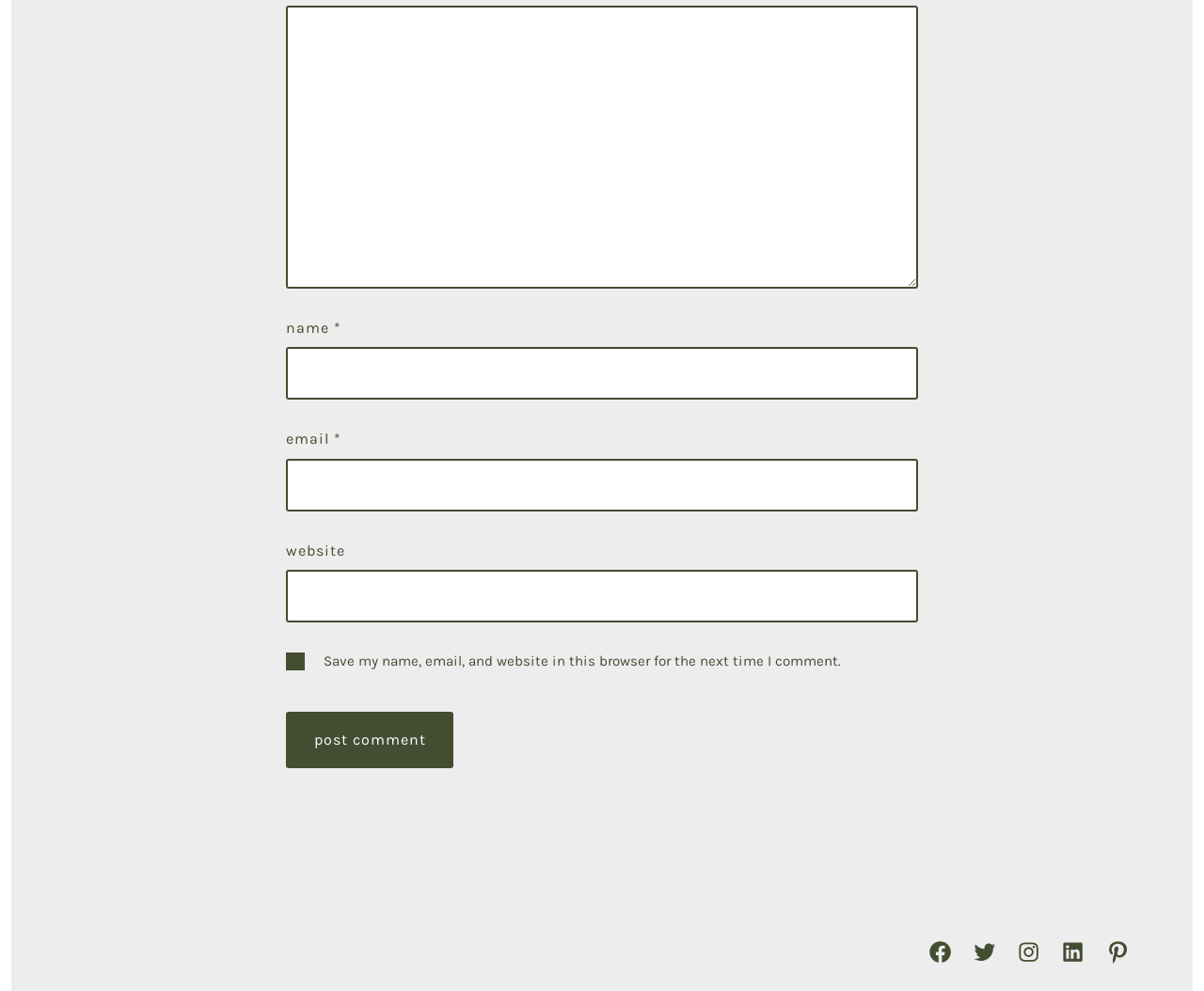What is the function of the button at the bottom of the page?
Using the image, provide a concise answer in one word or a short phrase.

Post Comment